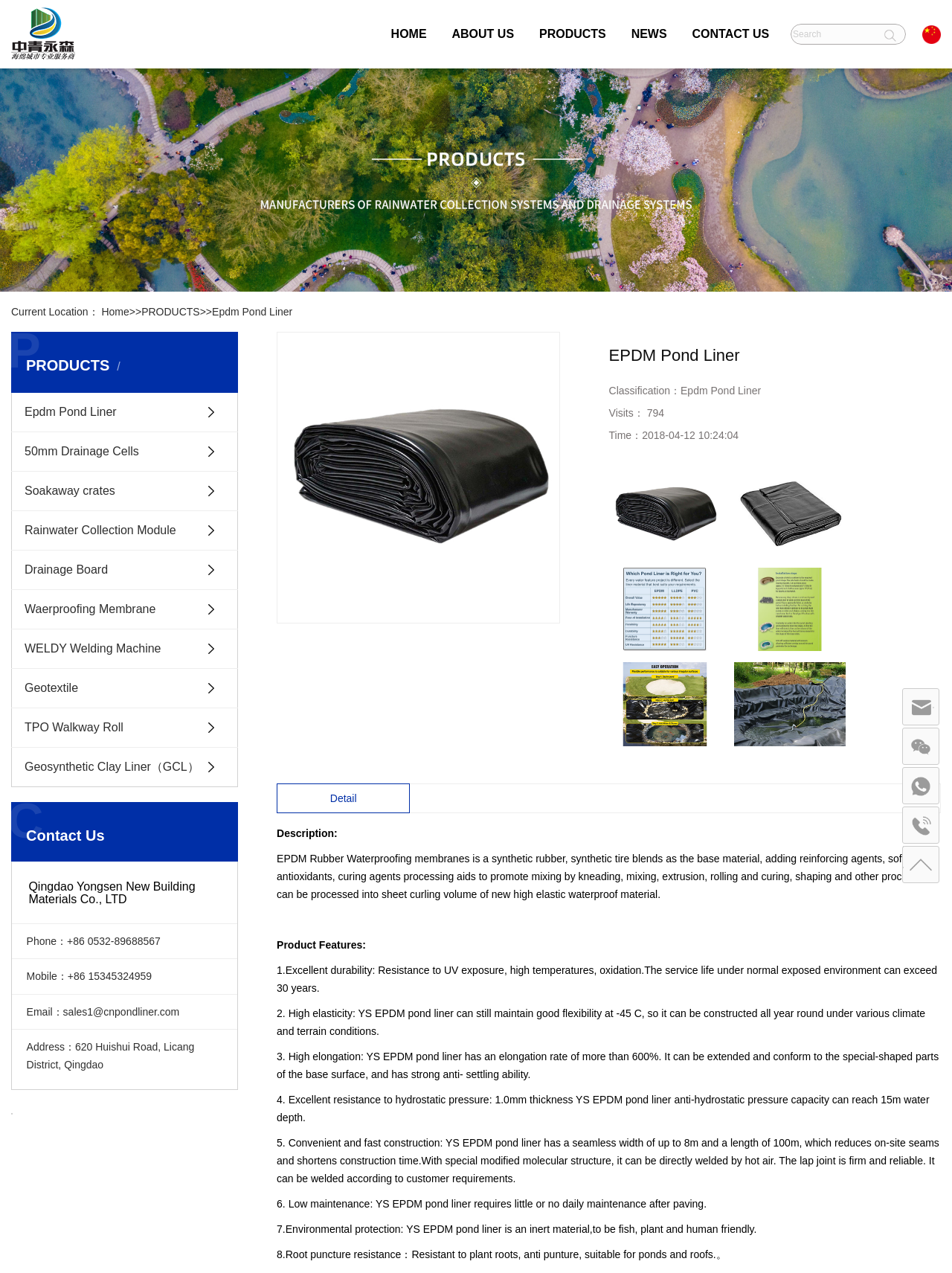Please specify the bounding box coordinates of the element that should be clicked to execute the given instruction: 'Contact Qingdao Yongsen New Building Materials Co., LTD'. Ensure the coordinates are four float numbers between 0 and 1, expressed as [left, top, right, bottom].

[0.027, 0.648, 0.234, 0.665]